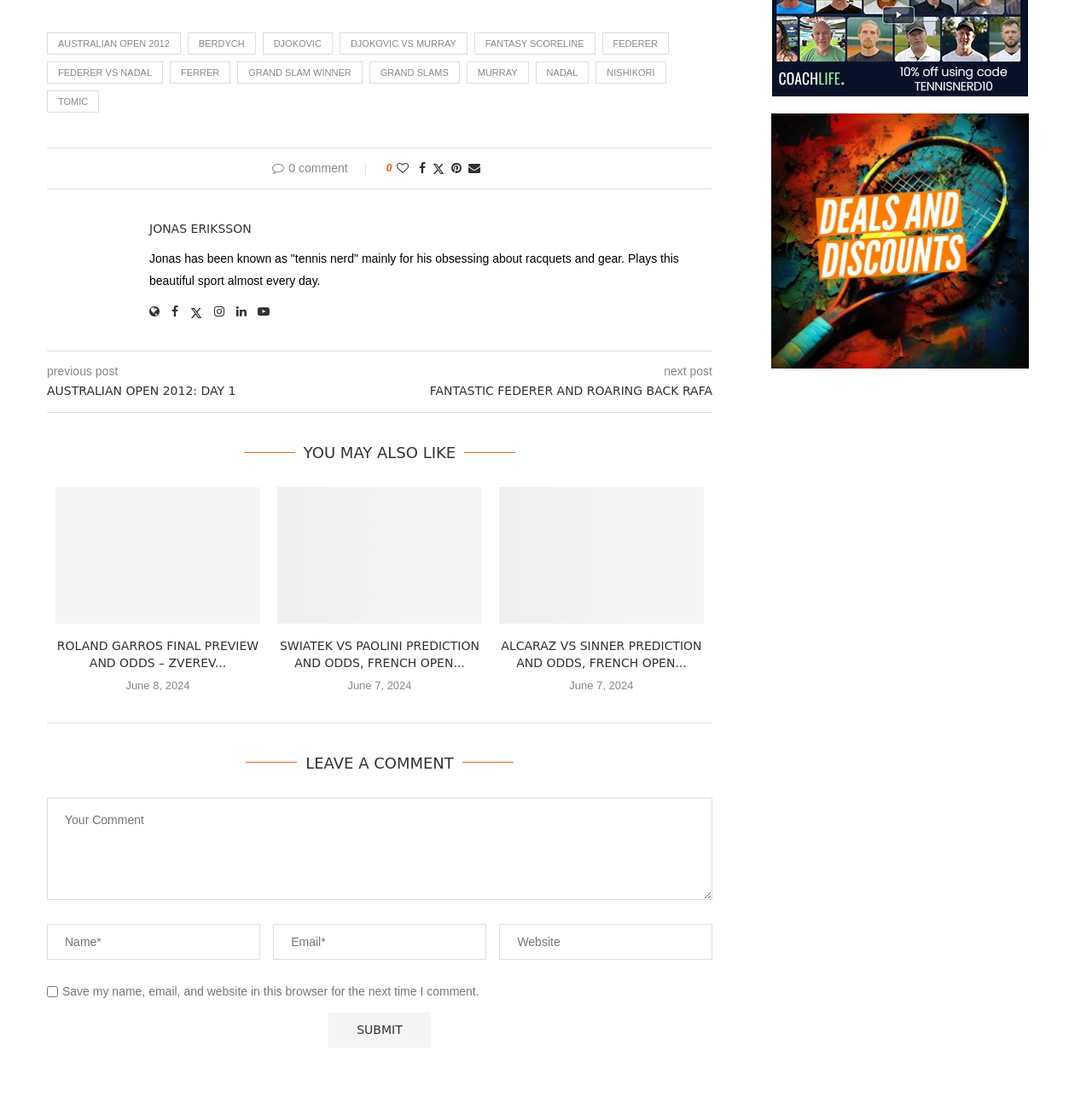Using the description "ferrer", predict the bounding box of the relevant HTML element.

[0.155, 0.055, 0.211, 0.076]